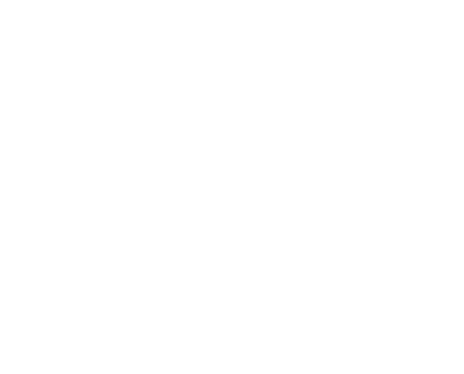What does the image convey about DumpsSchool?
Answer briefly with a single word or phrase based on the image.

Commitment to customer support